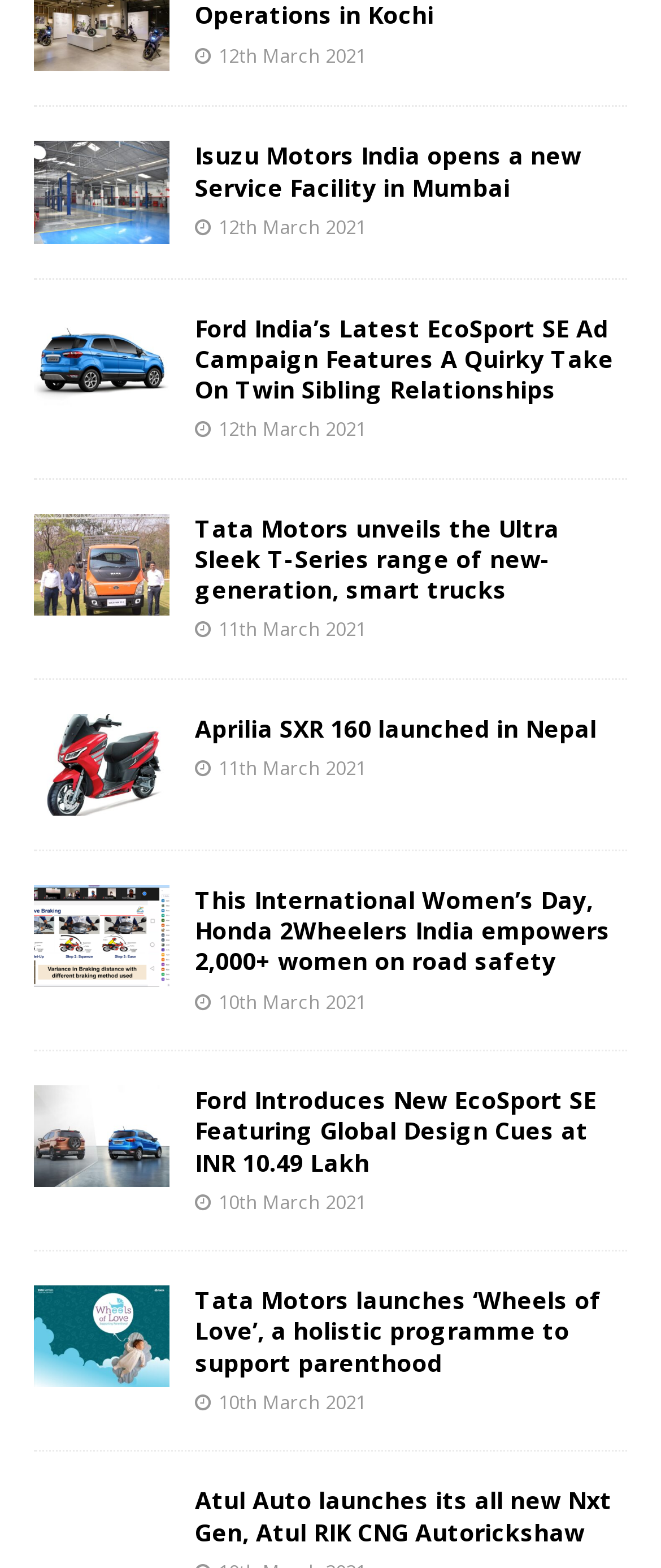Determine the bounding box coordinates for the clickable element required to fulfill the instruction: "Read news about Isuzu Motors India". Provide the coordinates as four float numbers between 0 and 1, i.e., [left, top, right, bottom].

[0.051, 0.09, 0.256, 0.155]